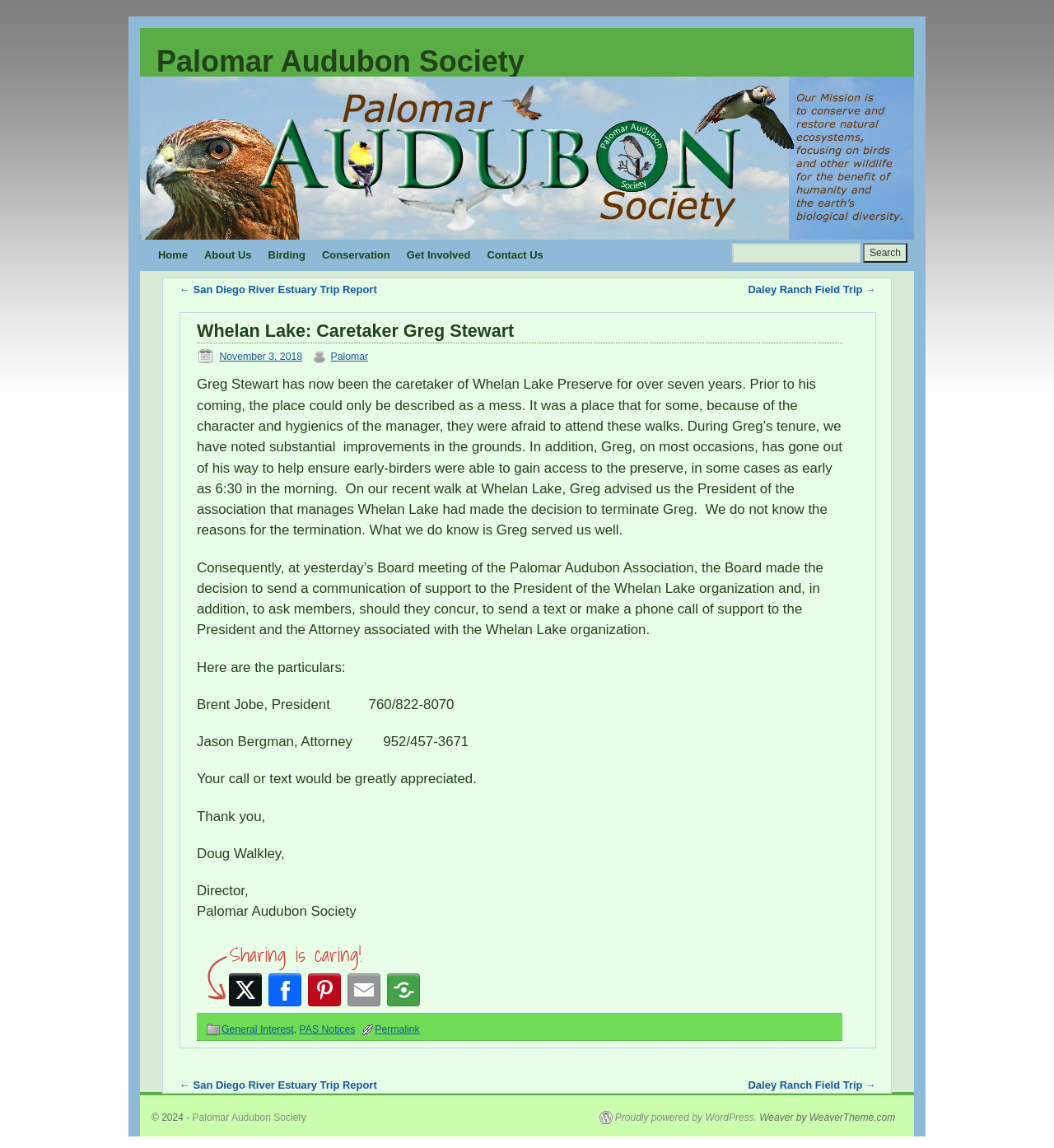What is the purpose of the search bar?
Please elaborate on the answer to the question with detailed information.

The search bar is located at the top-right corner of the webpage, and it allows users to search for specific content within the website. The placeholder text 'Search for:' suggests that users can enter keywords or phrases to find relevant results.